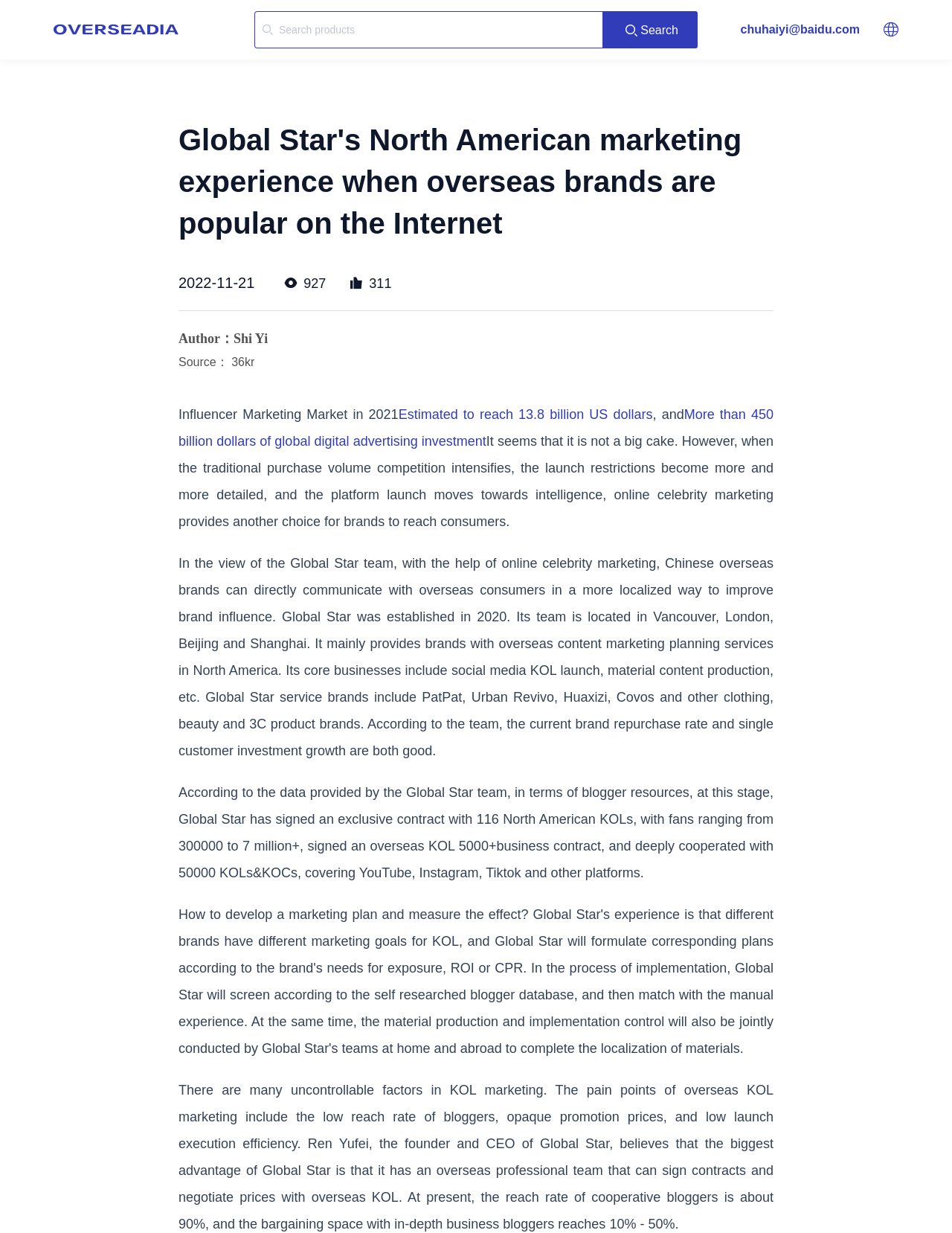Use a single word or phrase to answer the question:
What is the reach rate of cooperative bloggers?

about 90%